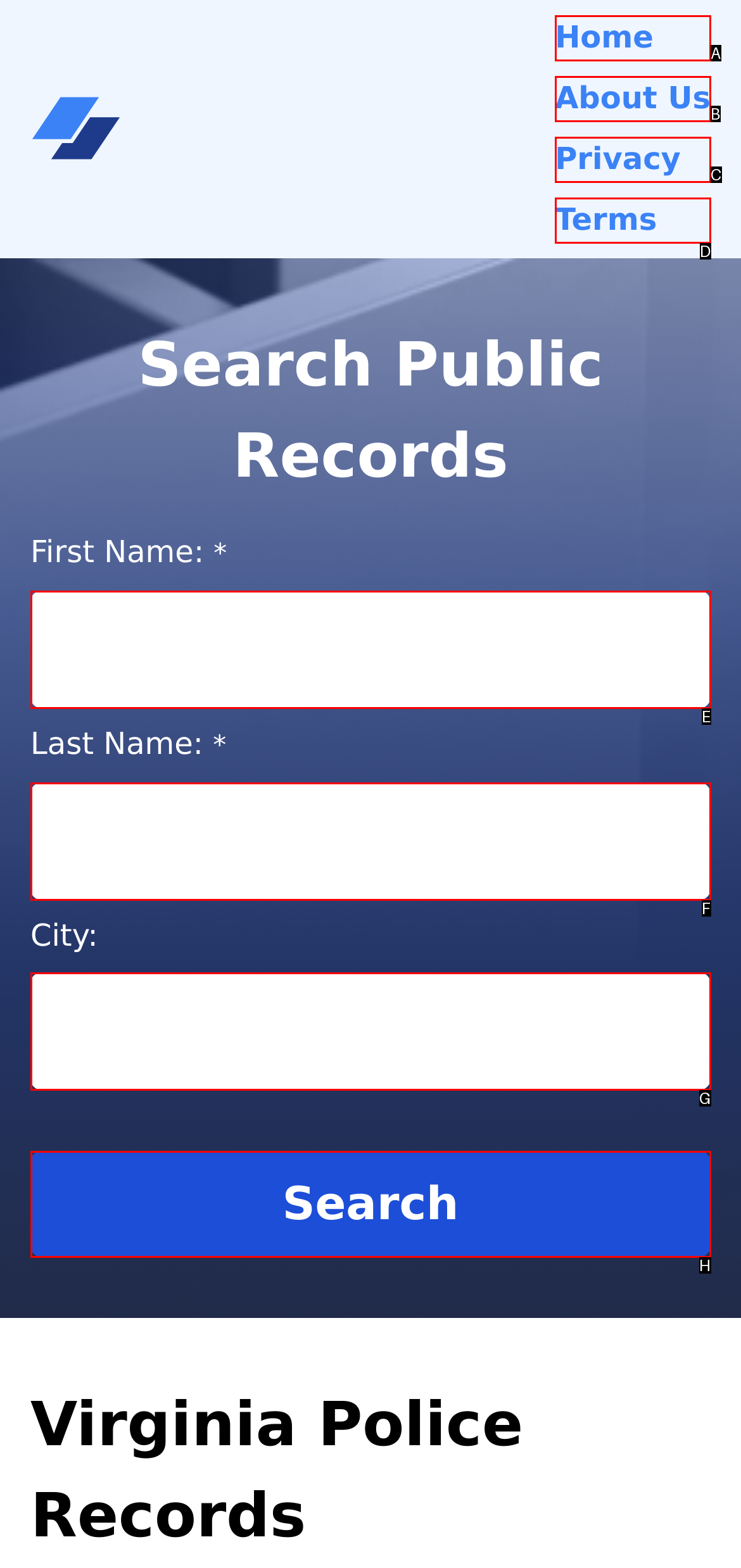Determine which HTML element corresponds to the description: parent_node: First Name: * name="firstName". Provide the letter of the correct option.

E